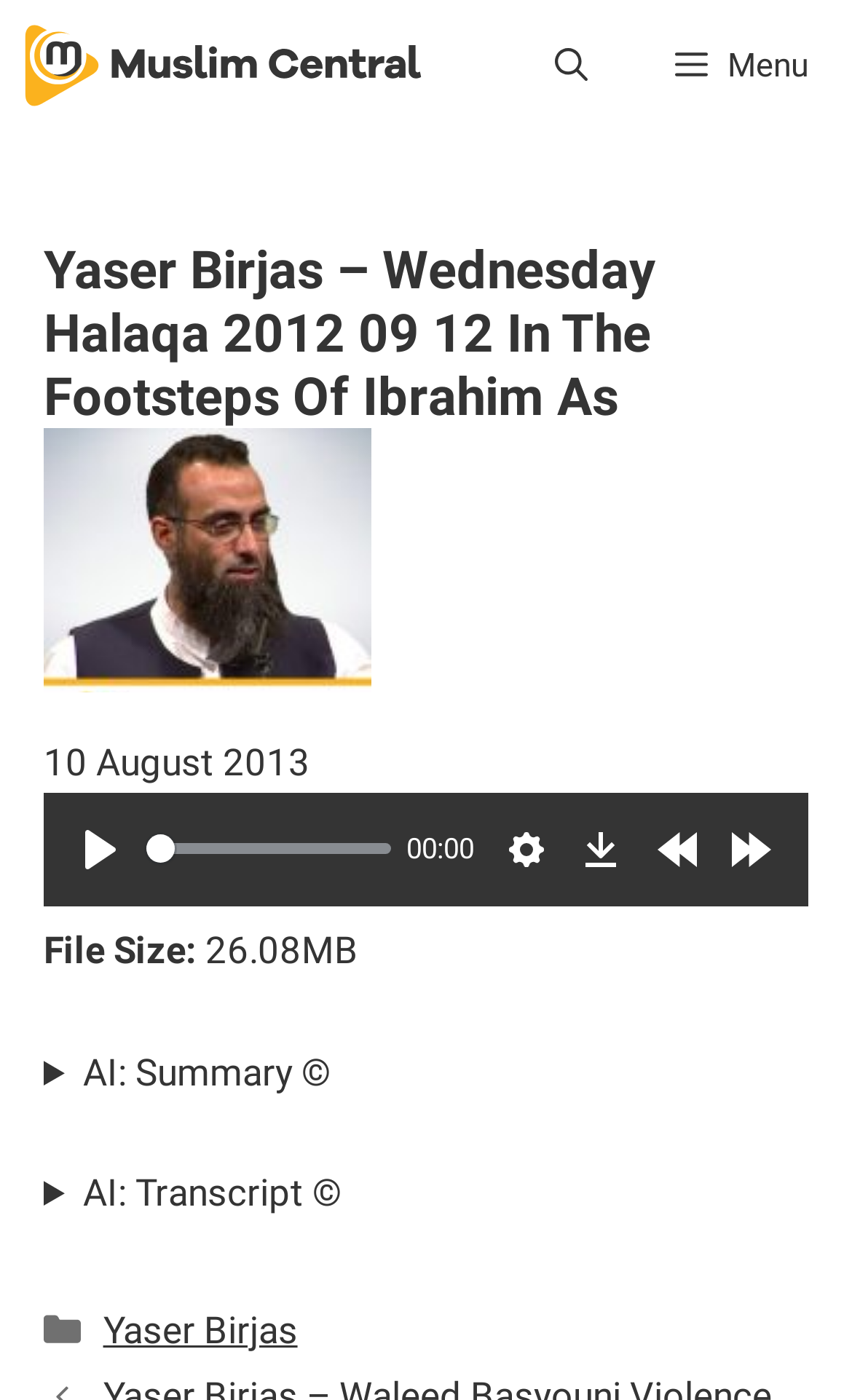Explain in detail what you observe on this webpage.

This webpage is about an audio lecture by Yaser Birjas, titled "Wednesday Halaqa 2012 09 12 In The Footsteps Of Ibrahim As". At the top, there is a navigation bar with a link to "Muslim Central" accompanied by an image, and a button to open a menu. 

Below the navigation bar, there is a header section that contains the title of the audio lecture, an image of Yaser Birjas, and the date "10 August 2013". 

Underneath the header, there are several audio controls, including a play button, a seek slider, a current time display, and buttons for settings, downloading, rewinding, and forwarding. 

Further down, there is a section displaying the file size of the audio lecture, which is 26.08MB. 

The webpage also has two collapsible sections, one containing a summary and the other containing a transcript, both marked with a disclosure triangle. 

At the bottom, there is a section displaying categories, with a link to "Yaser Birjas".